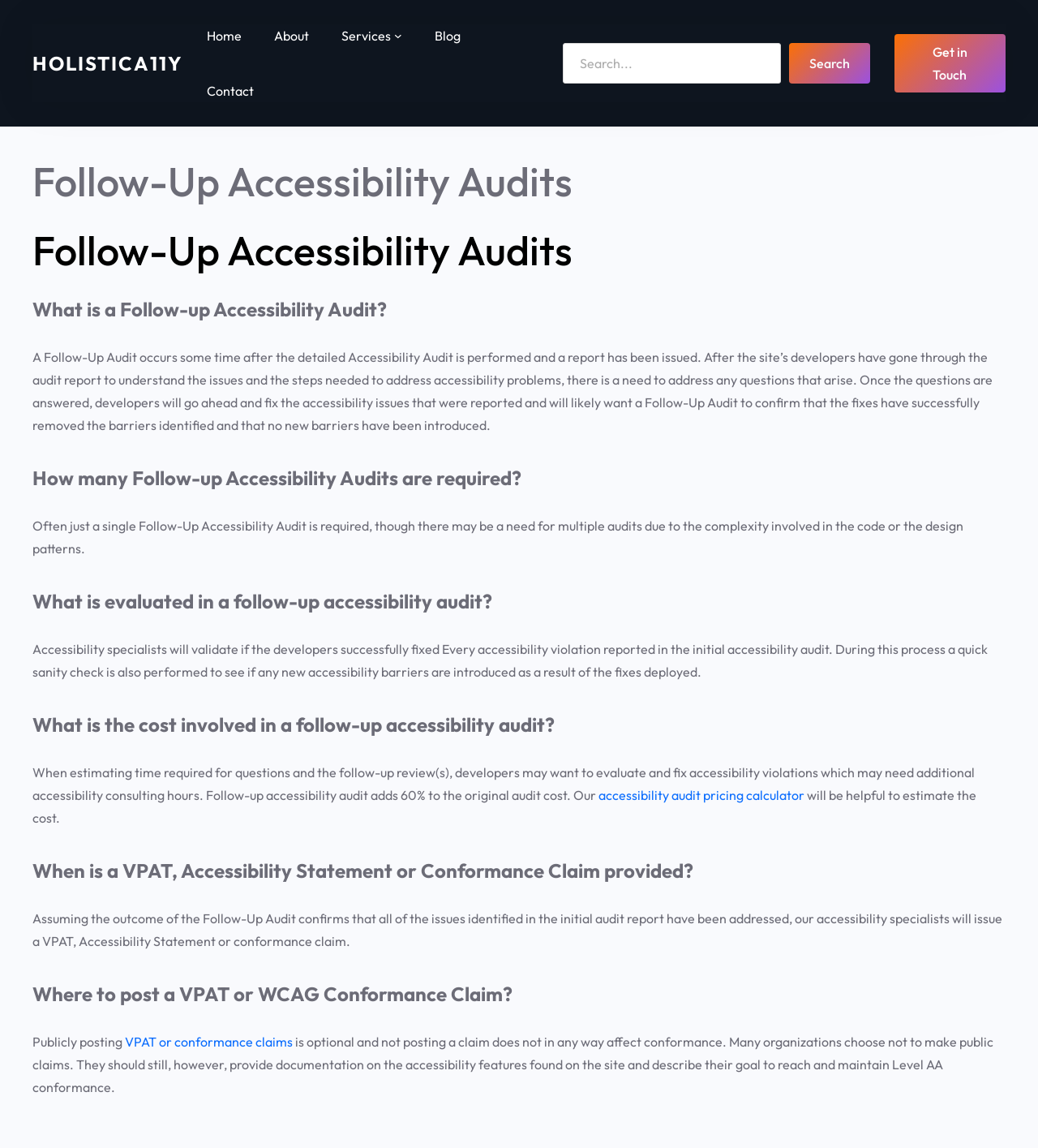Could you highlight the region that needs to be clicked to execute the instruction: "Enter your name in the 'Name' field"?

None